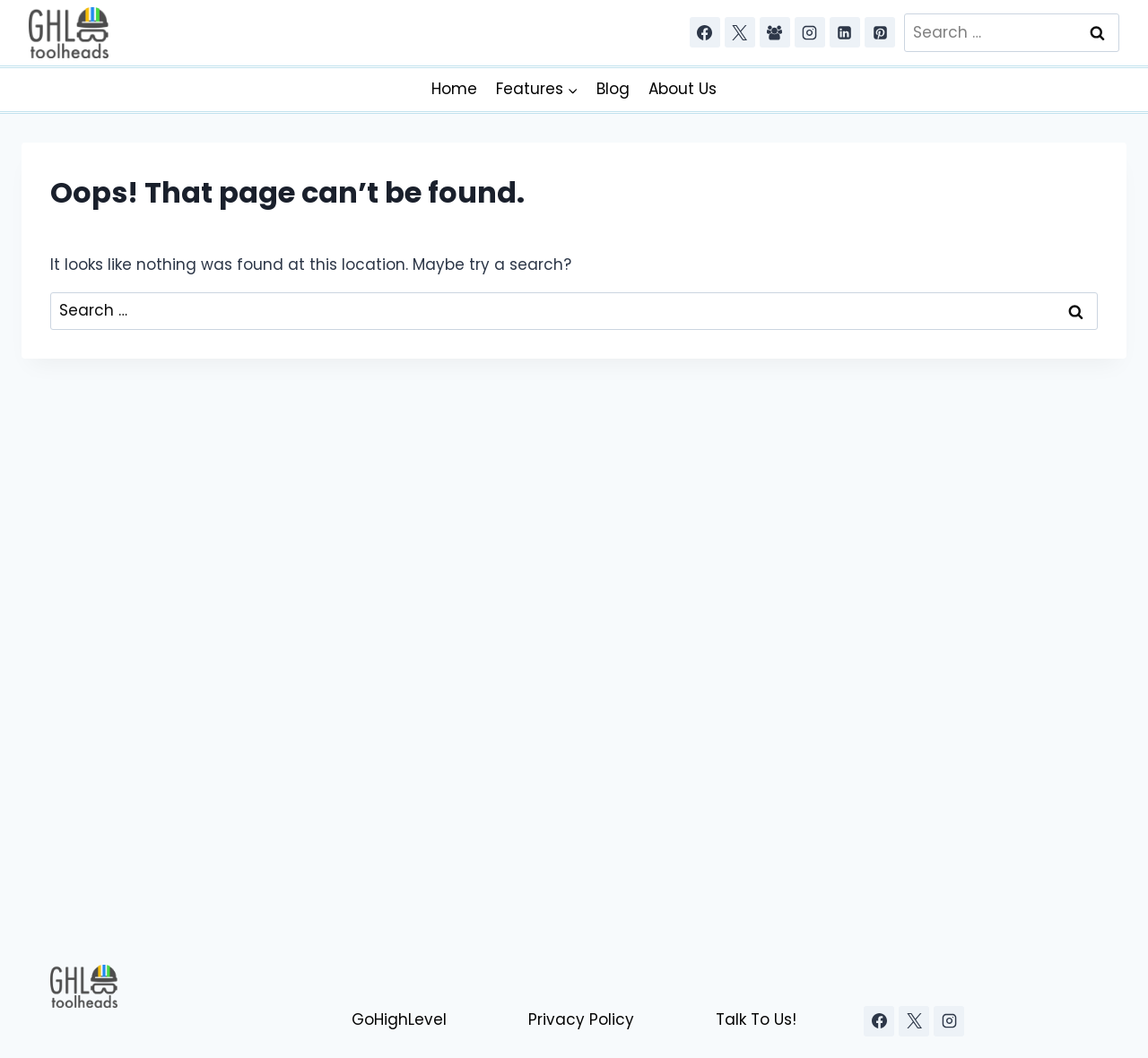Find the bounding box coordinates for the area you need to click to carry out the instruction: "Search on Facebook". The coordinates should be four float numbers between 0 and 1, indicated as [left, top, right, bottom].

[0.6, 0.016, 0.627, 0.045]